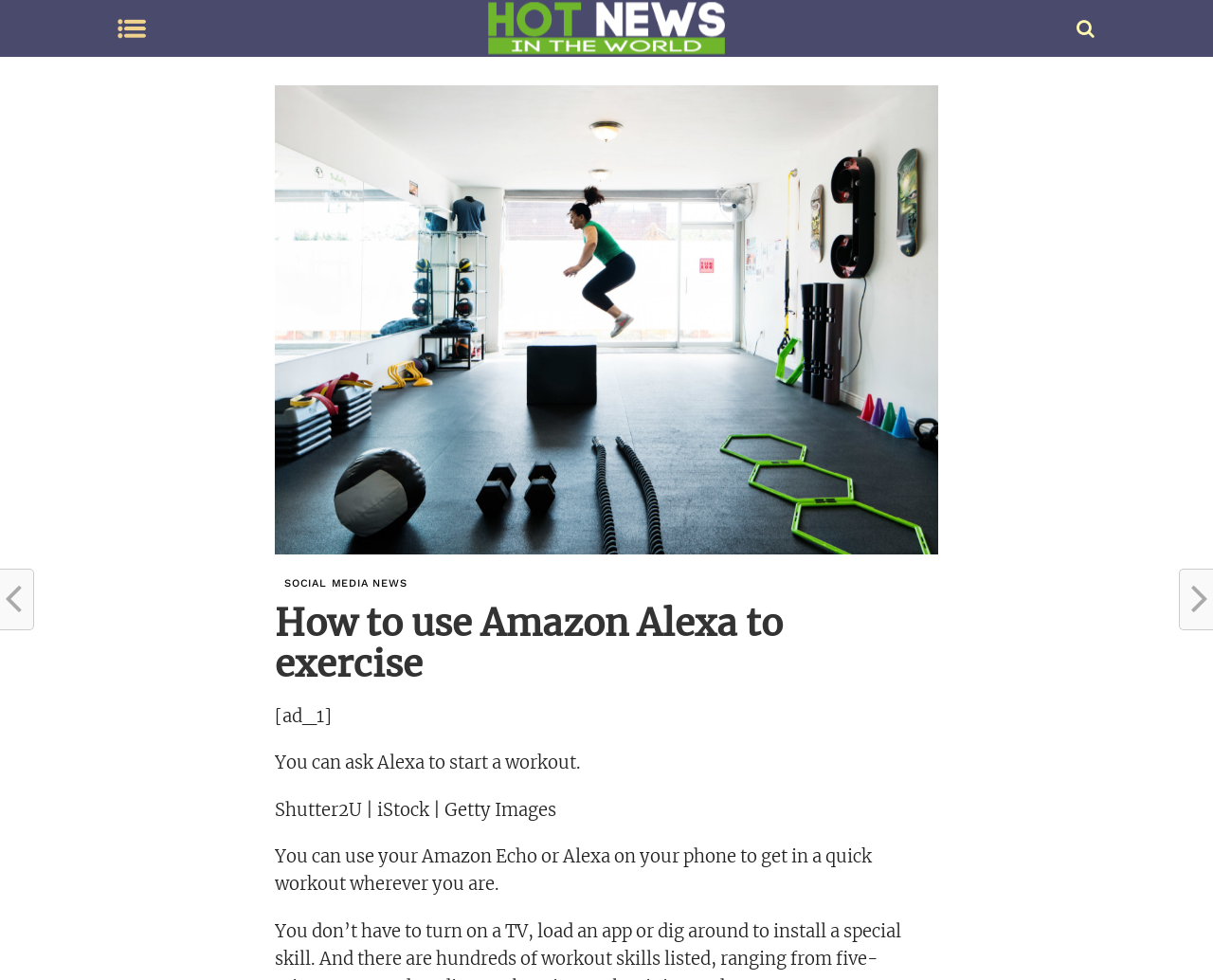Analyze and describe the webpage in a detailed narrative.

The webpage is about using Amazon Alexa to exercise, with a focus on how to get started with a workout using Alexa. At the top left of the page, there is a small image. Next to it, on the top center, is a link to "Hot News in World" with a corresponding image. 

Below the link, there is a larger image that takes up most of the width of the page, with a heading "How to use Amazon Alexa to exercise" positioned above it. The heading is divided into two parts: "SOCIAL MEDIA NEWS" and "How to use Amazon Alexa to exercise". 

Underneath the image, there is a short paragraph of text that starts with "[ad_1]" followed by "You can ask Alexa to start a workout." and then "Shutter2U | iStock | Getty Images". The text continues with "You can use your Amazon Echo or Alexa on your phone to get in a quick workout wherever you are."